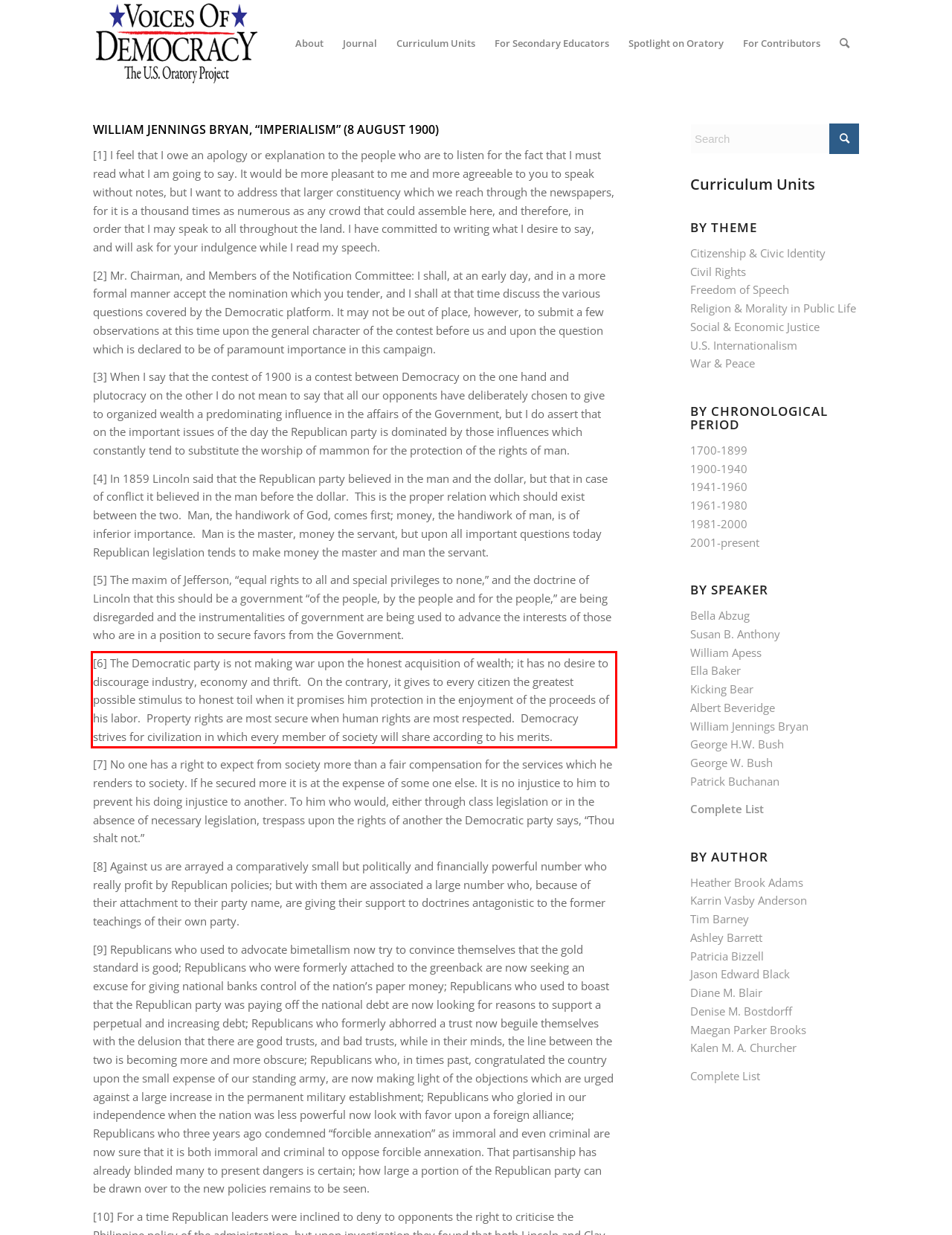Identify the text inside the red bounding box in the provided webpage screenshot and transcribe it.

[6] The Democratic party is not making war upon the honest acquisition of wealth; it has no desire to discourage industry, economy and thrift. On the contrary, it gives to every citizen the greatest possible stimulus to honest toil when it promises him protection in the enjoyment of the proceeds of his labor. Property rights are most secure when human rights are most respected. Democracy strives for civilization in which every member of society will share according to his merits.